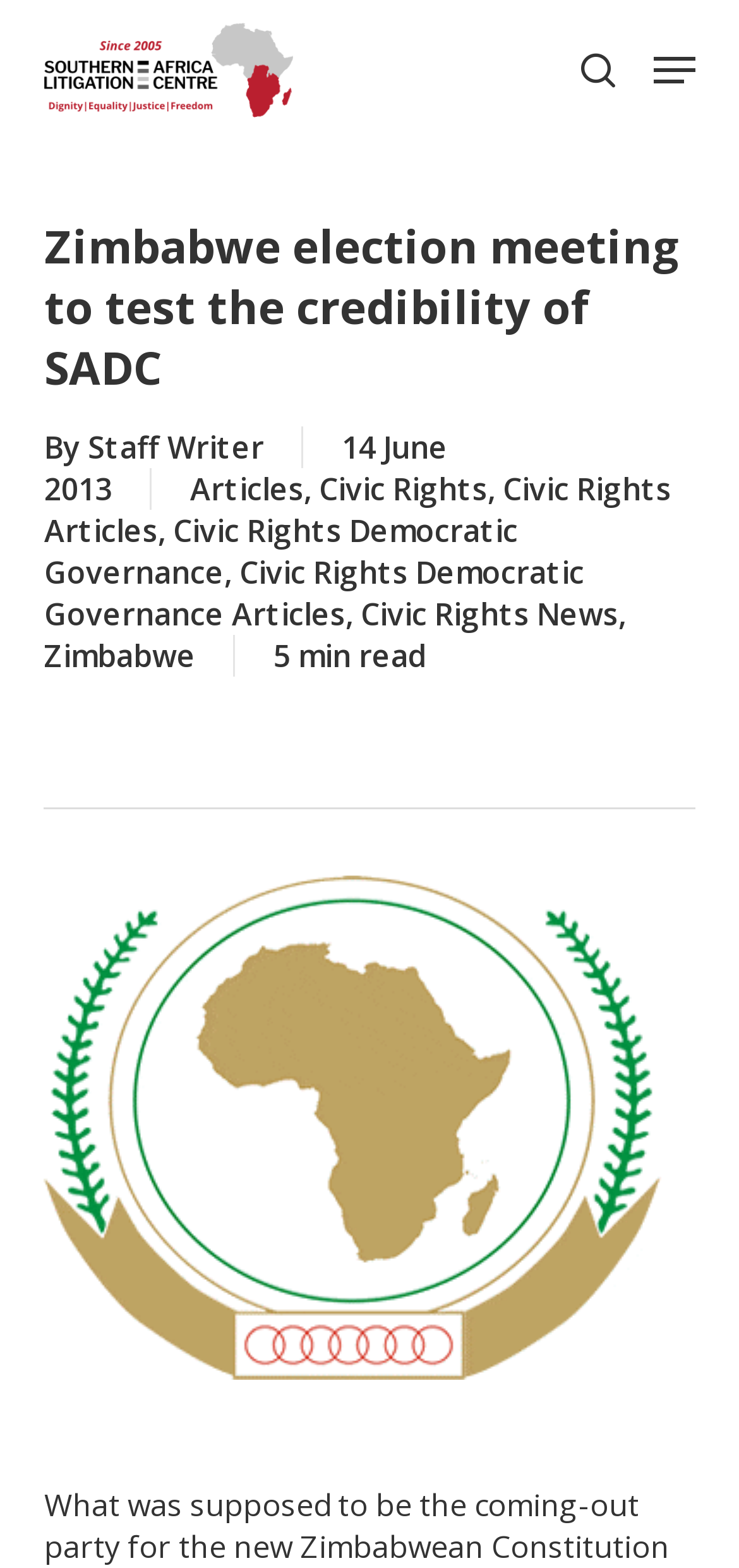Please locate the bounding box coordinates of the element that should be clicked to complete the given instruction: "Read the article by Staff Writer".

[0.119, 0.272, 0.357, 0.299]